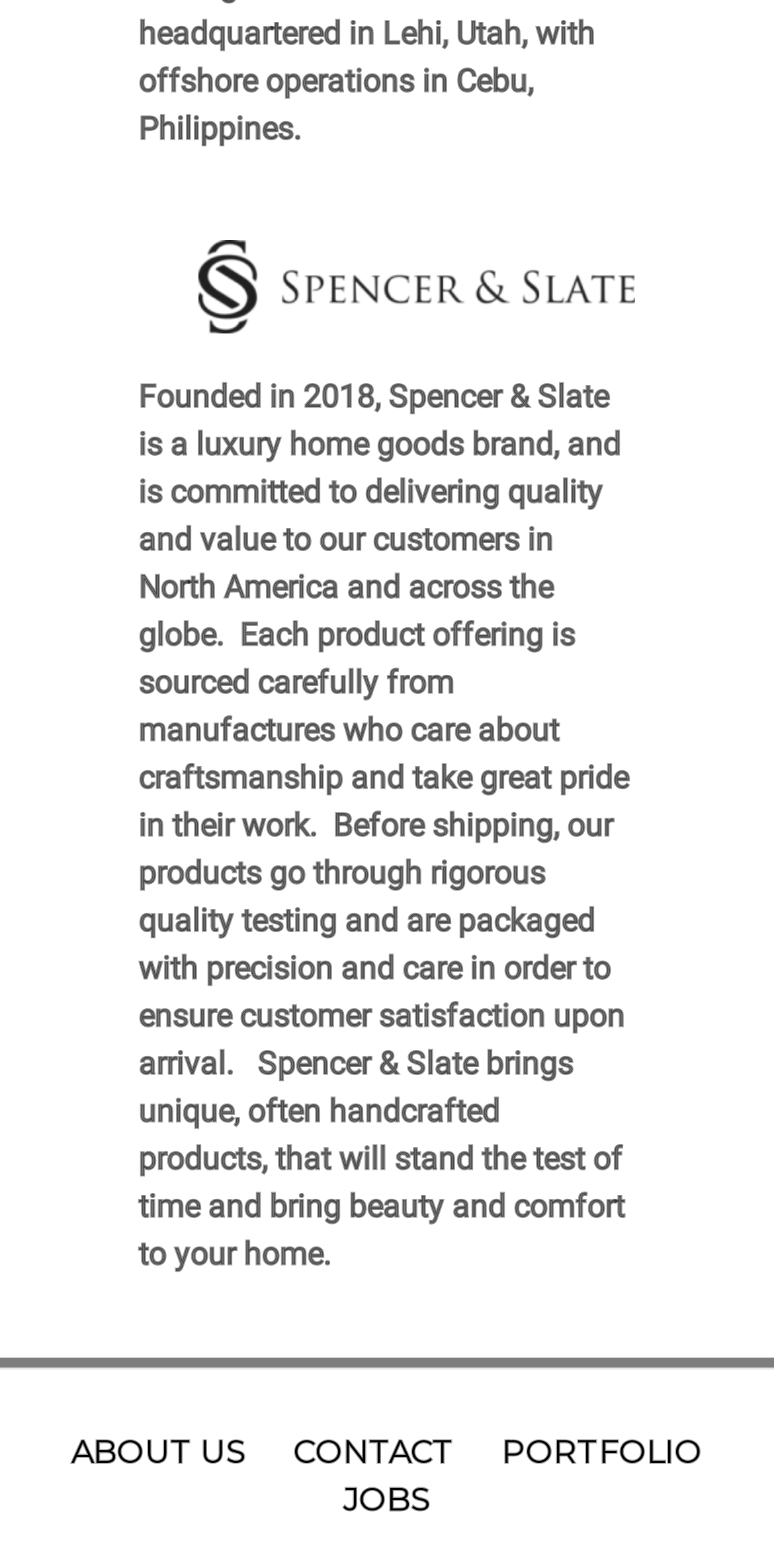Provide the bounding box coordinates of the HTML element described by the text: "Contact".

[0.379, 0.913, 0.587, 0.937]